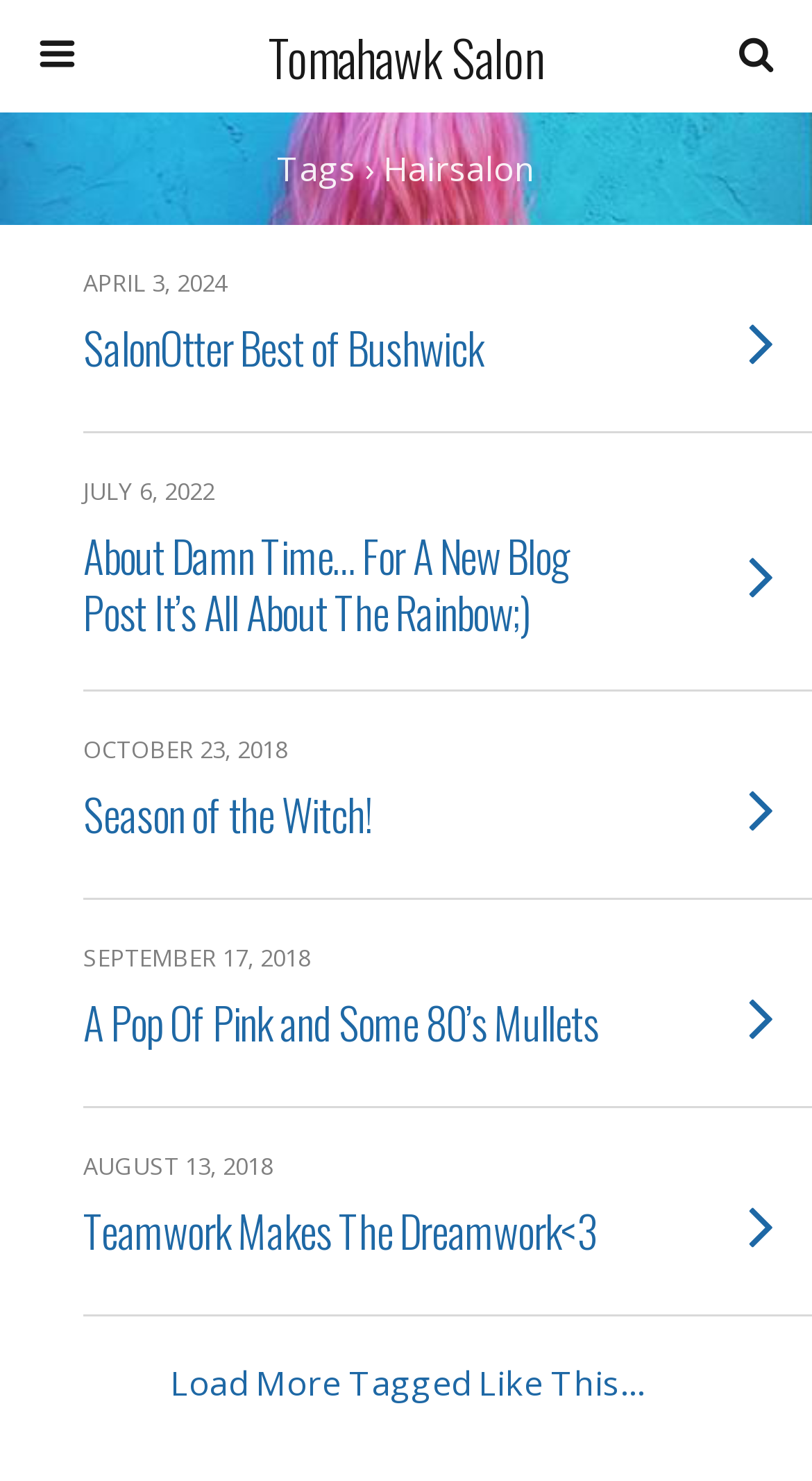Pinpoint the bounding box coordinates of the element that must be clicked to accomplish the following instruction: "click on the search button". The coordinates should be in the format of four float numbers between 0 and 1, i.e., [left, top, right, bottom].

[0.764, 0.083, 0.949, 0.121]